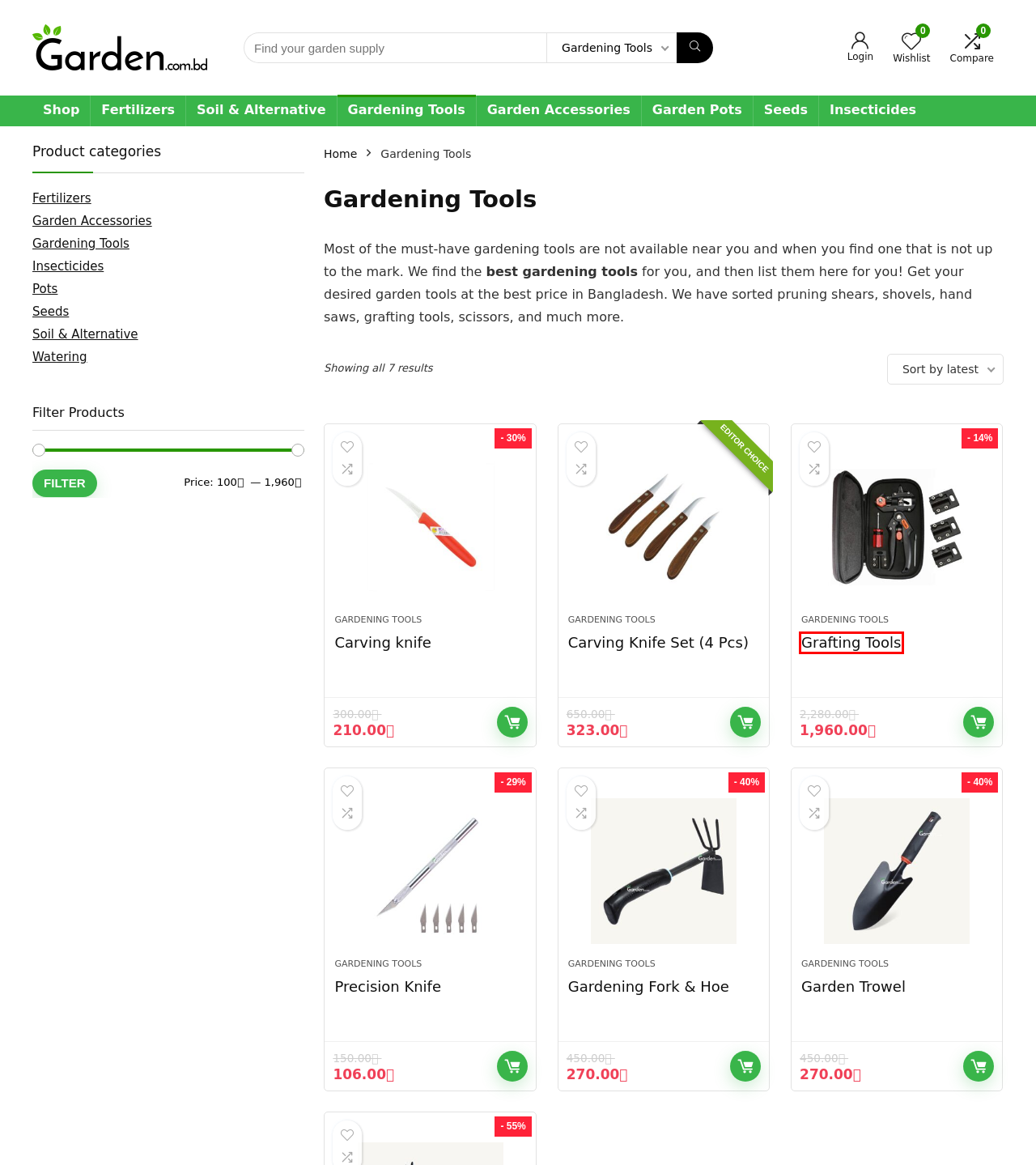With the provided screenshot showing a webpage and a red bounding box, determine which webpage description best fits the new page that appears after clicking the element inside the red box. Here are the options:
A. Garden Trowel - Garden.com.bd
B. Precision craft for crafting
C. Precision Knife - Garden.com.bd
D. Gardening Fork & Hoe - Garden.com.bd
E. 4PCS Set Carving Multipurpose Cutter Wooden Handle
F. Grafting Tools - Garden.com.bd
G. Insecticides in Bangladesh at Best Price
H. Pots Archives - Garden.com.bd

F